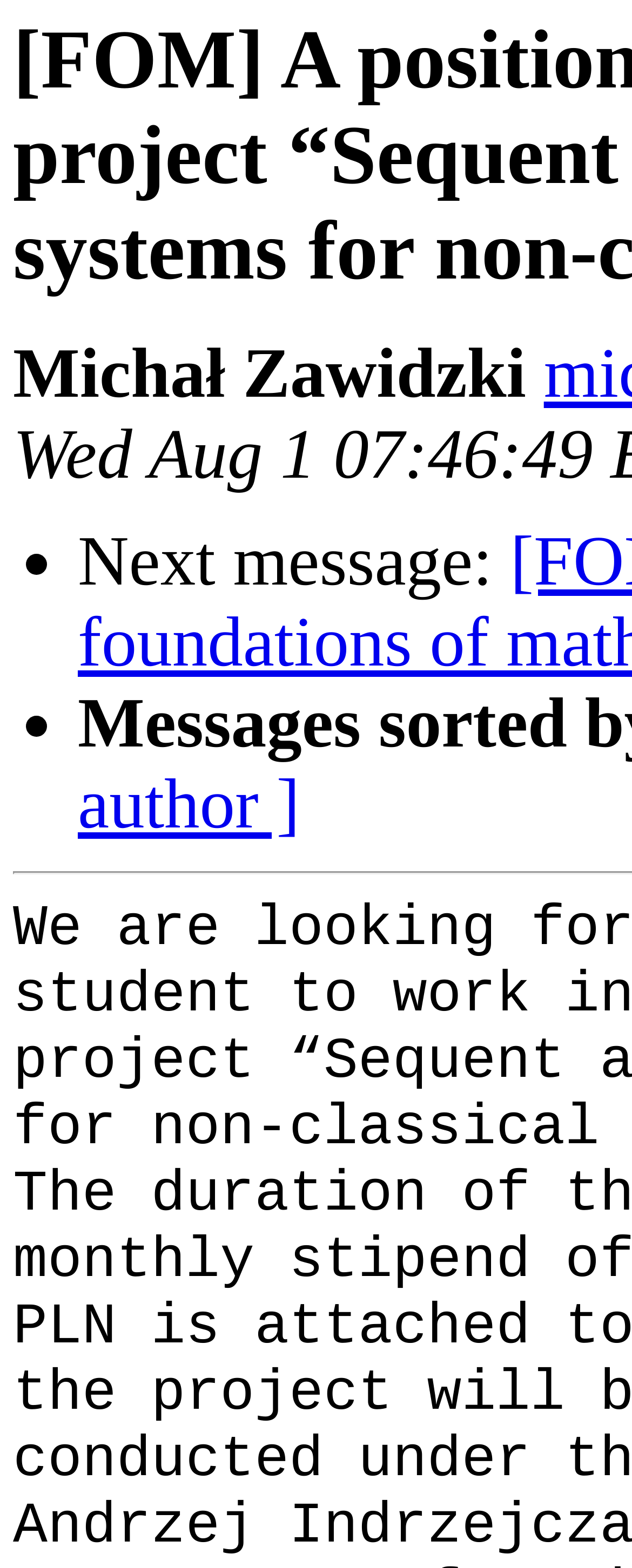Please find and generate the text of the main heading on the webpage.

[FOM] A position for a PhD student in the project “Sequent and tableau-based systems for non-classical logics”